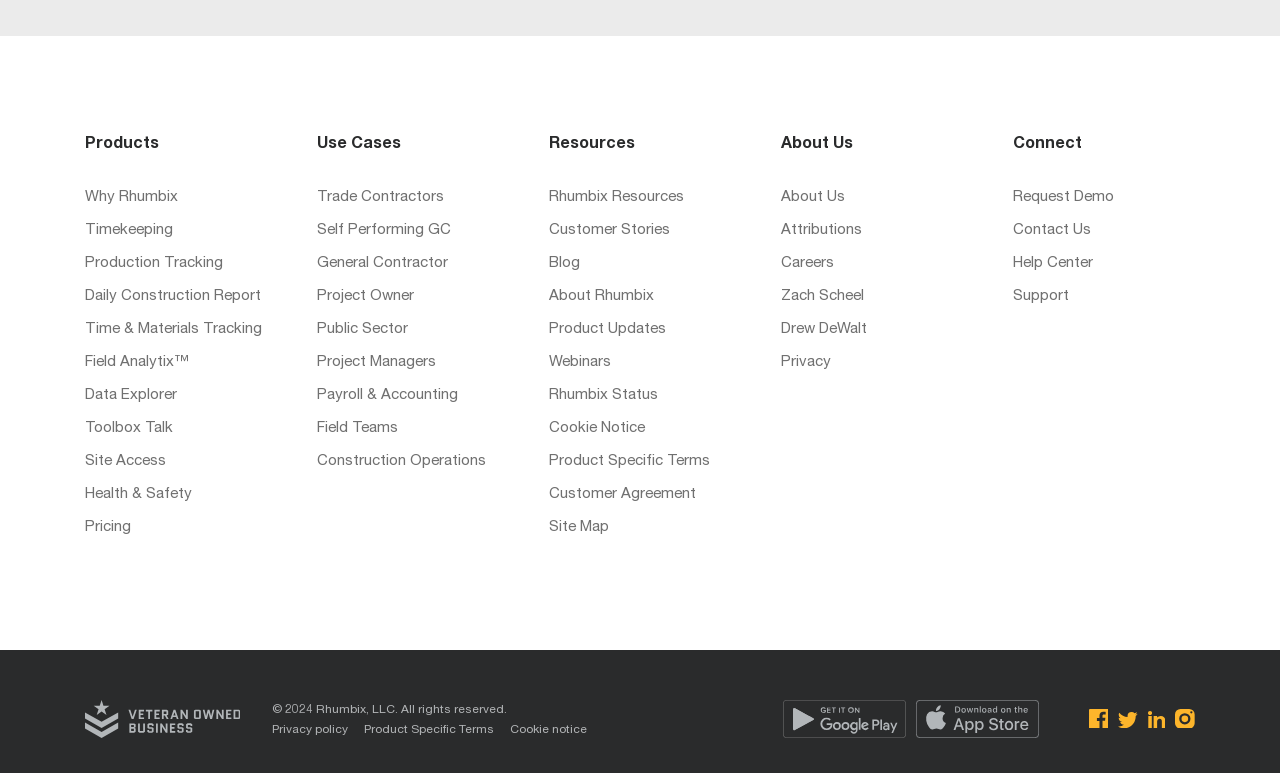Locate and provide the bounding box coordinates for the HTML element that matches this description: "Blog".

[0.429, 0.327, 0.571, 0.354]